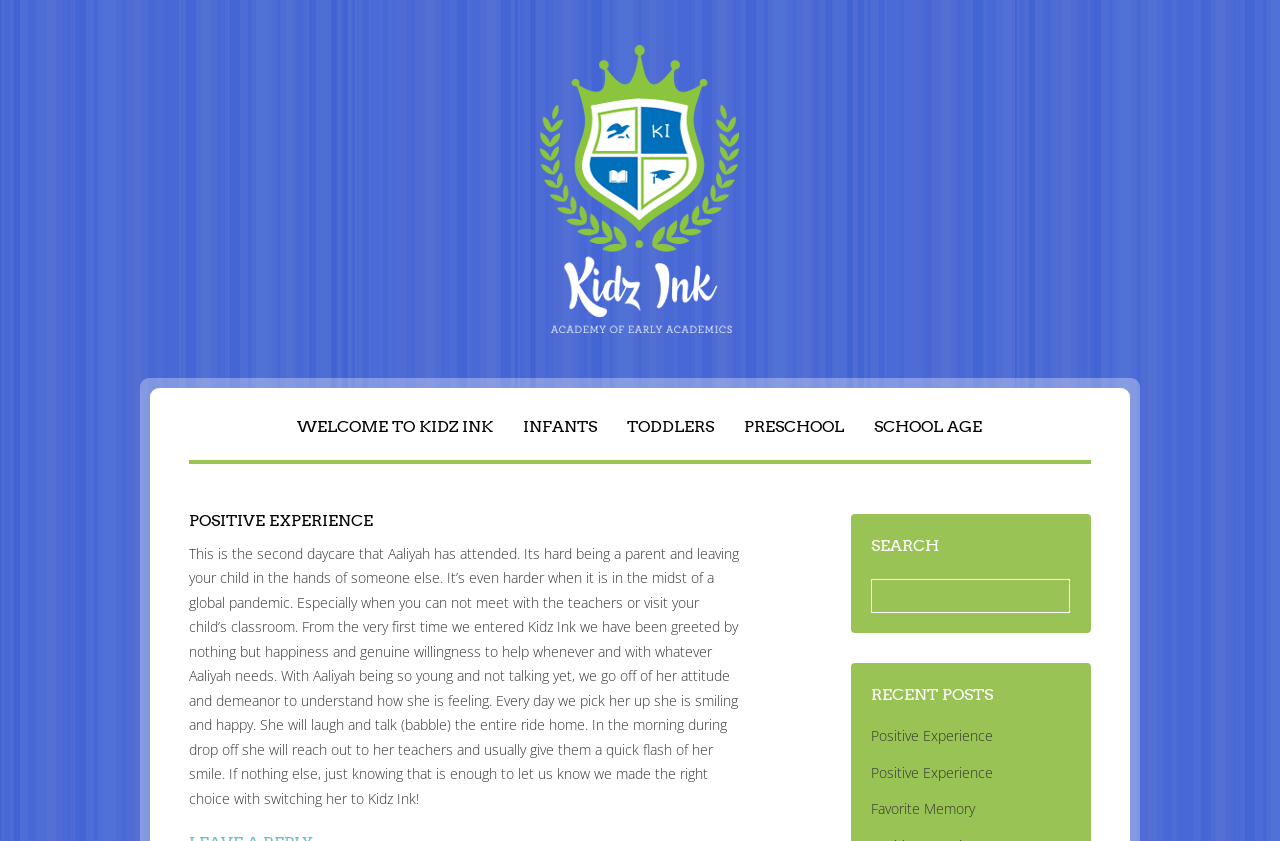Please specify the bounding box coordinates for the clickable region that will help you carry out the instruction: "Search for a keyword".

[0.68, 0.688, 0.836, 0.728]